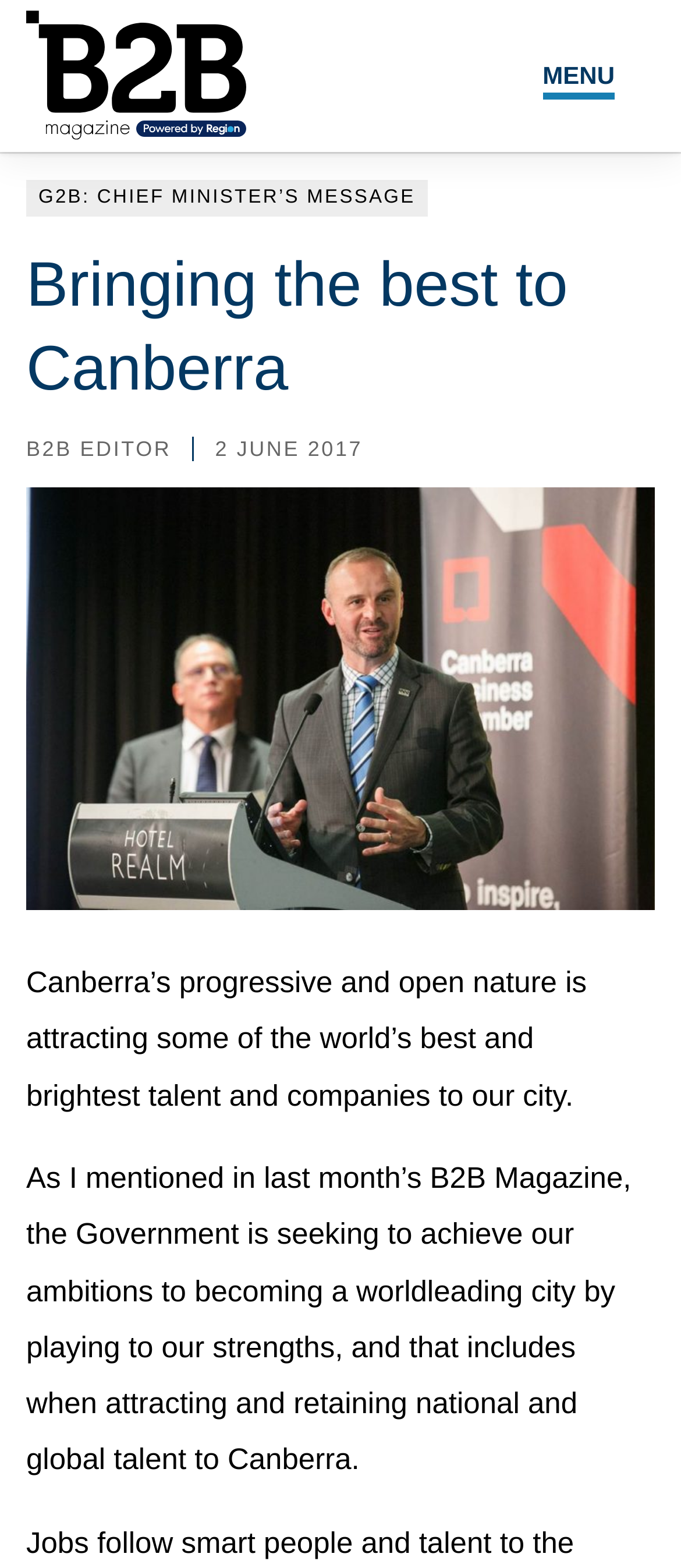Provide a brief response to the question below using a single word or phrase: 
What is the topic of the article?

Attracting talent to Canberra